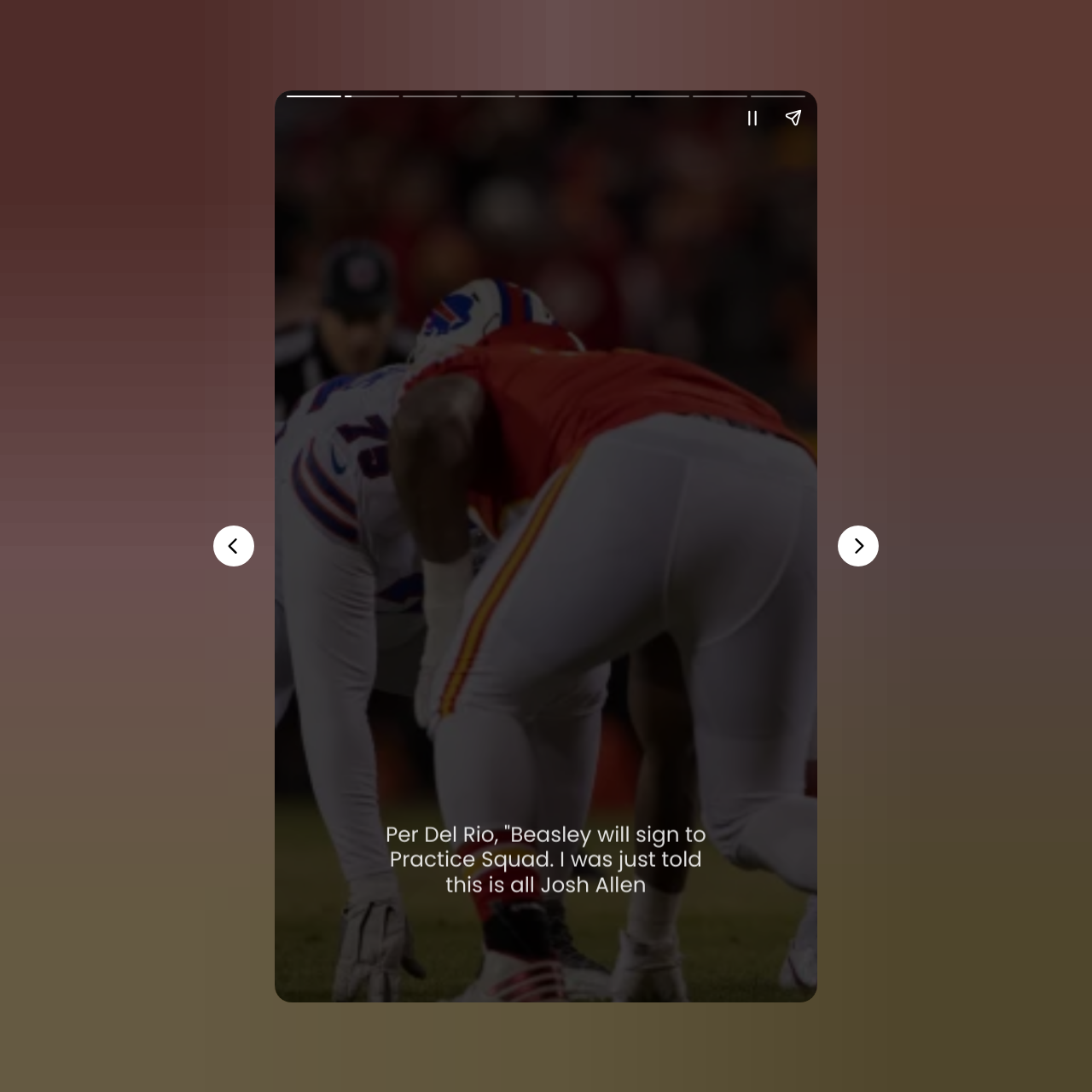Please provide a comprehensive response to the question below by analyzing the image: 
What is the relationship between Josh Allen and Cole Beasley?

According to the text, Cole Beasley's decision to sign to the Practice Squad is influenced by Josh Allen, suggesting that Josh Allen played a role in Cole Beasley's decision-making process.